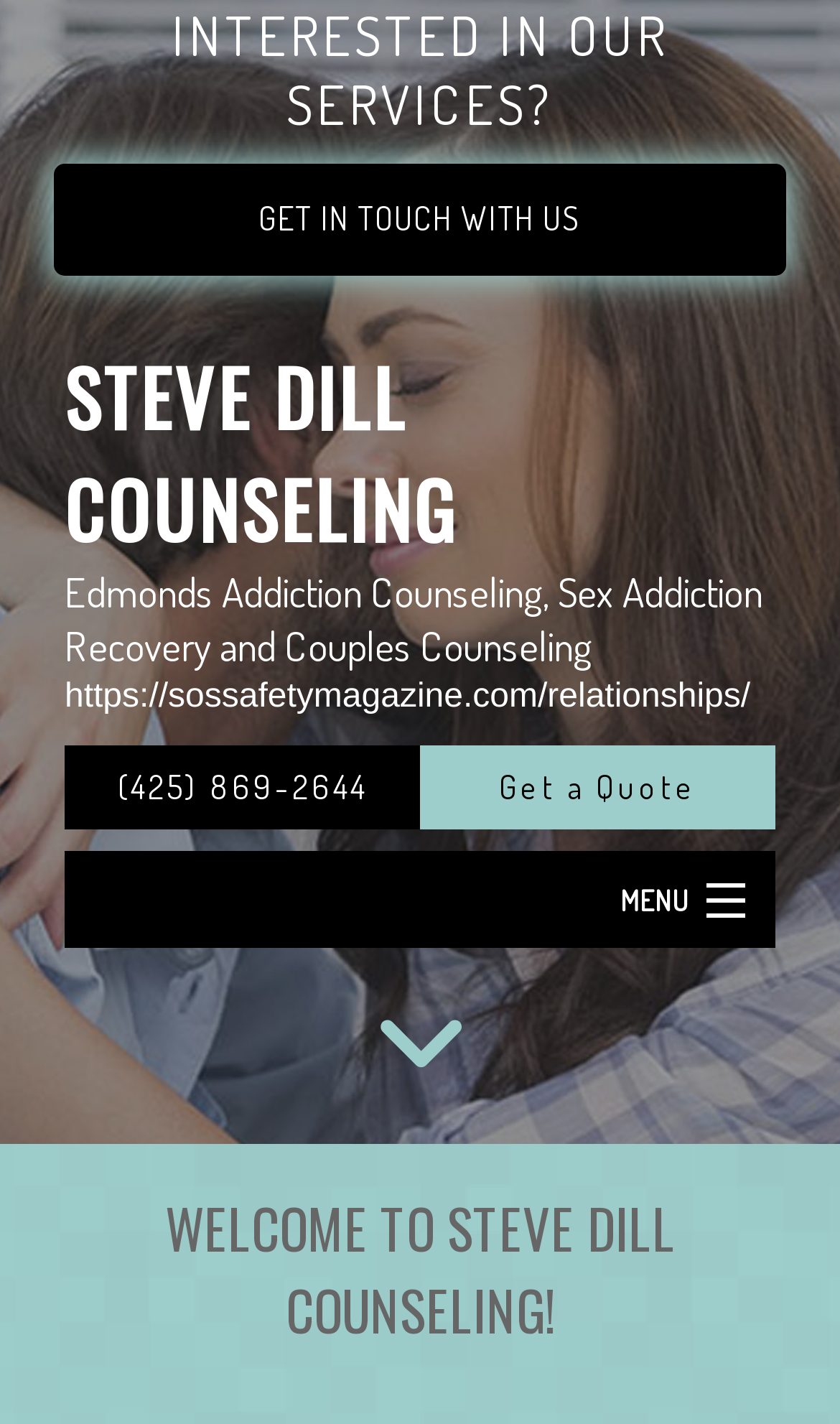Determine the bounding box coordinates of the clickable region to carry out the instruction: "View Daniel 1".

None